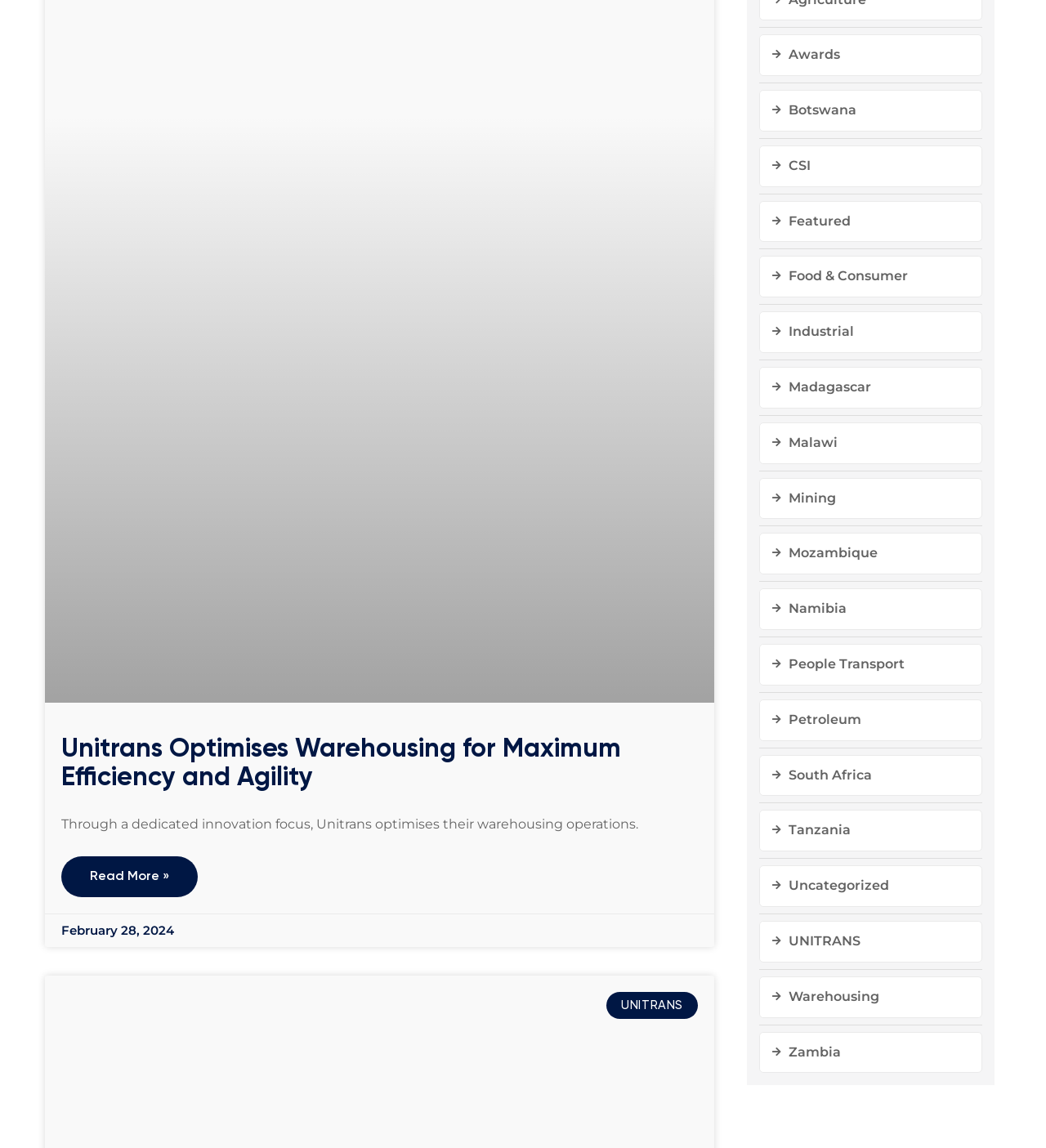Based on the visual content of the image, answer the question thoroughly: How many categories are listed?

There are 17 categories listed, which can be counted from the links starting from ' Awards' at coordinates [0.726, 0.03, 0.939, 0.066] to ' Zambia' at coordinates [0.726, 0.899, 0.939, 0.935].